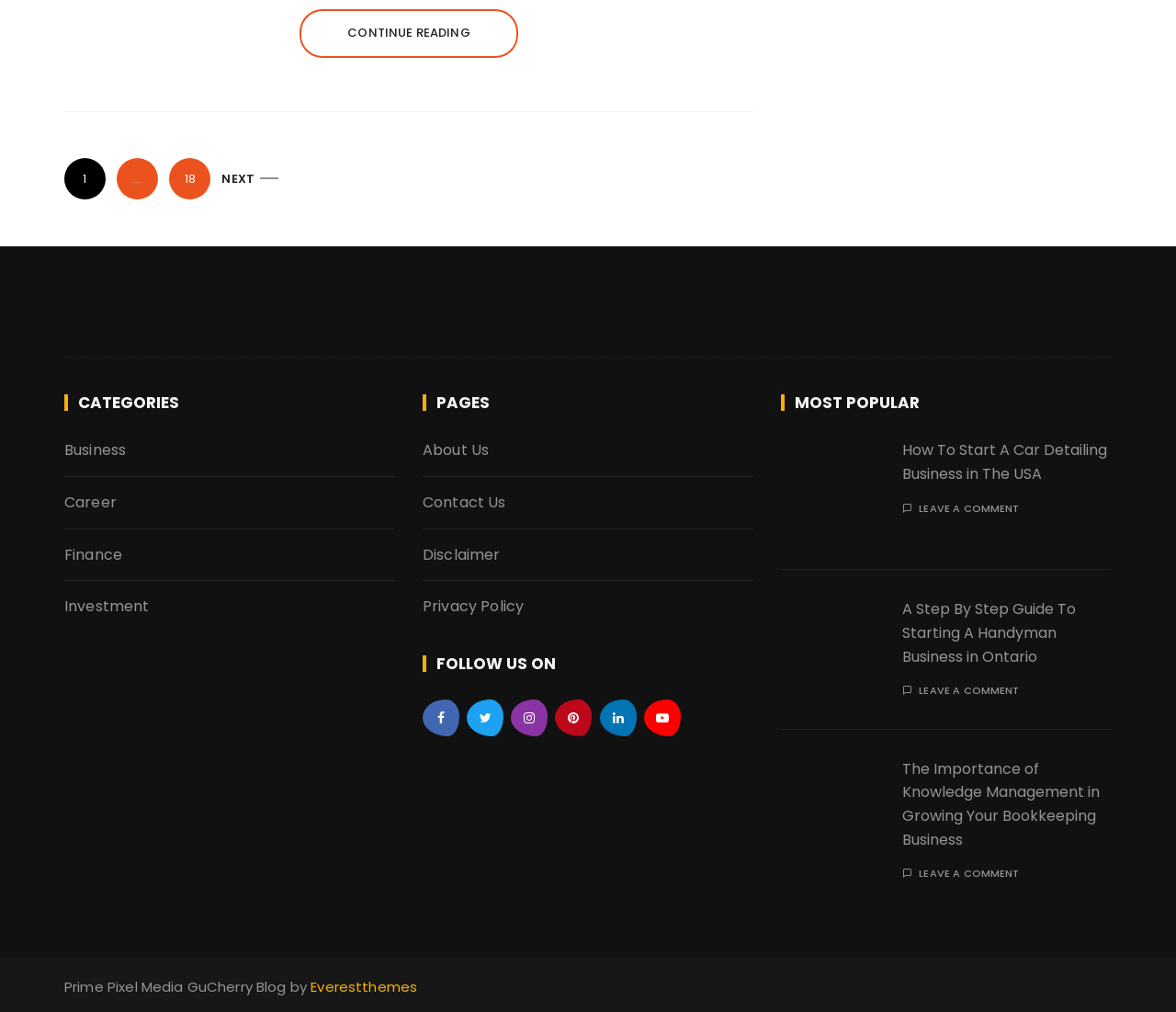Determine the bounding box coordinates for the region that must be clicked to execute the following instruction: "View the 'CATEGORIES' section".

[0.055, 0.389, 0.336, 0.406]